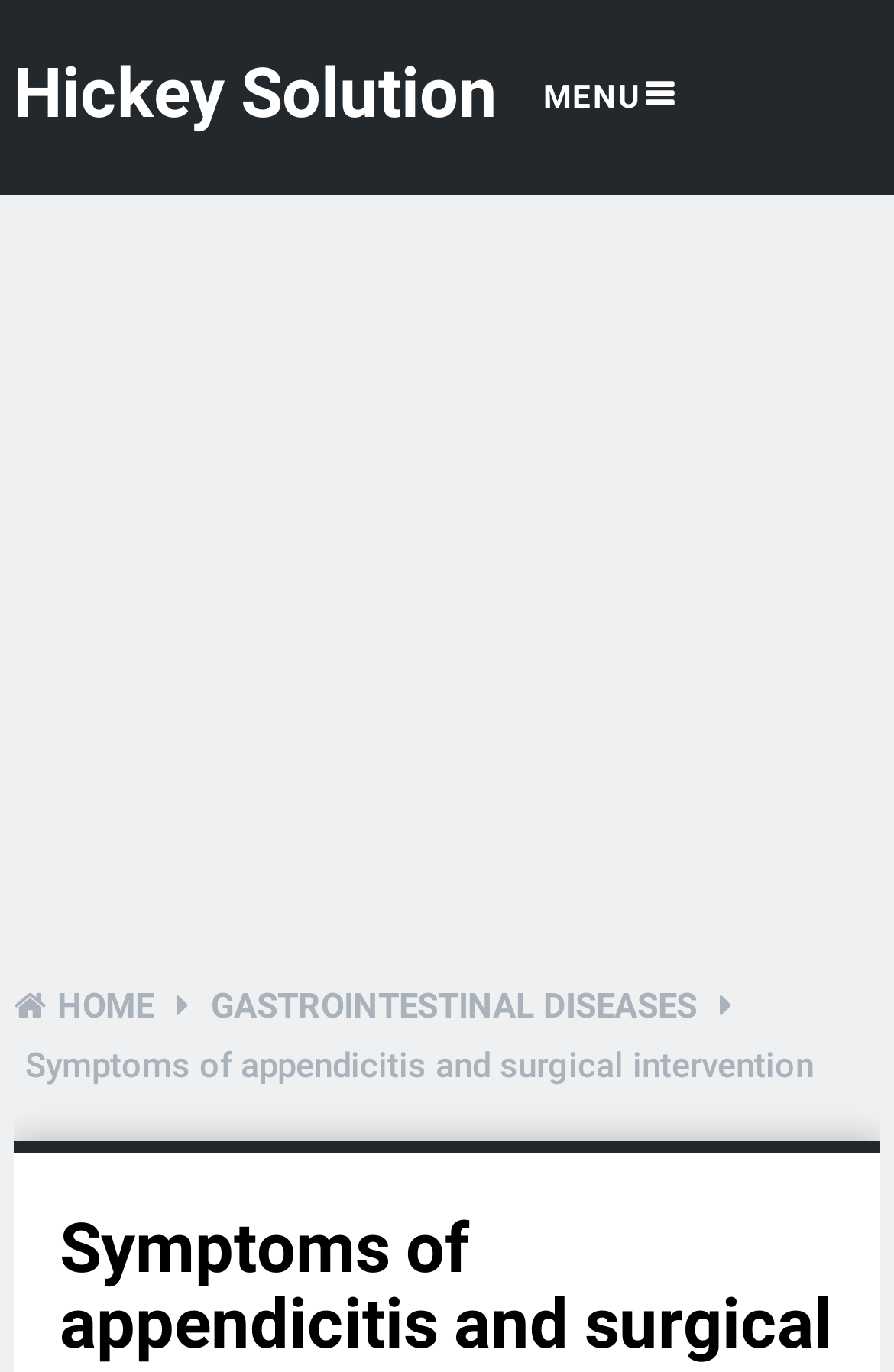Respond with a single word or short phrase to the following question: 
What is the main topic of the webpage?

Appendicitis